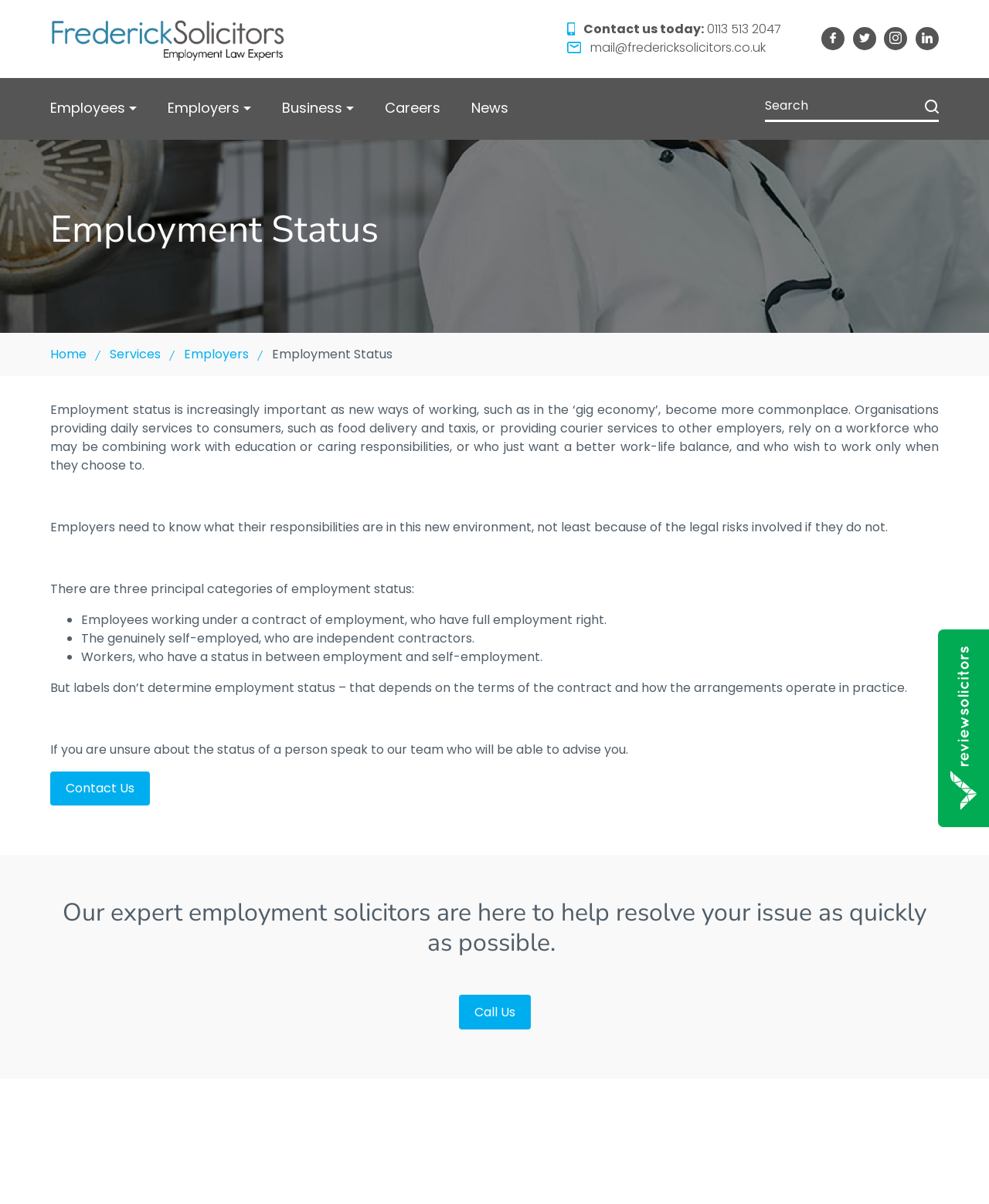Present a detailed account of what is displayed on the webpage.

The webpage is about Frederick Solicitors, a law firm specializing in employment status and employment law. At the top left, there is a logo of Frederick Solicitors, accompanied by a link to the homepage. Next to it, there is a contact information section with a phone number, email address, and social media links. 

Below the contact information, there is a horizontal separator line. Underneath, there are five main navigation links: Employees, Employers, Business, Careers, and News. 

On the right side, there is a search bar with a button. 

The main content of the webpage is divided into sections. The first section has a heading "Employment Status" and a brief introduction to the importance of employment status in the modern workforce. 

The following section explains the three principal categories of employment status: employees, the genuinely self-employed, and workers. Each category is marked with a bullet point and has a brief description. 

After that, there is a section encouraging visitors to contact the solicitors if they are unsure about the status of a person. There is a "Contact Us" link below. 

The final section has a heading stating that the expert employment solicitors are there to help resolve issues quickly. There is a "Call Us" link and a button. 

At the bottom right, there is an image with a review from an independent third-party review platform, ReviewSolicitors.